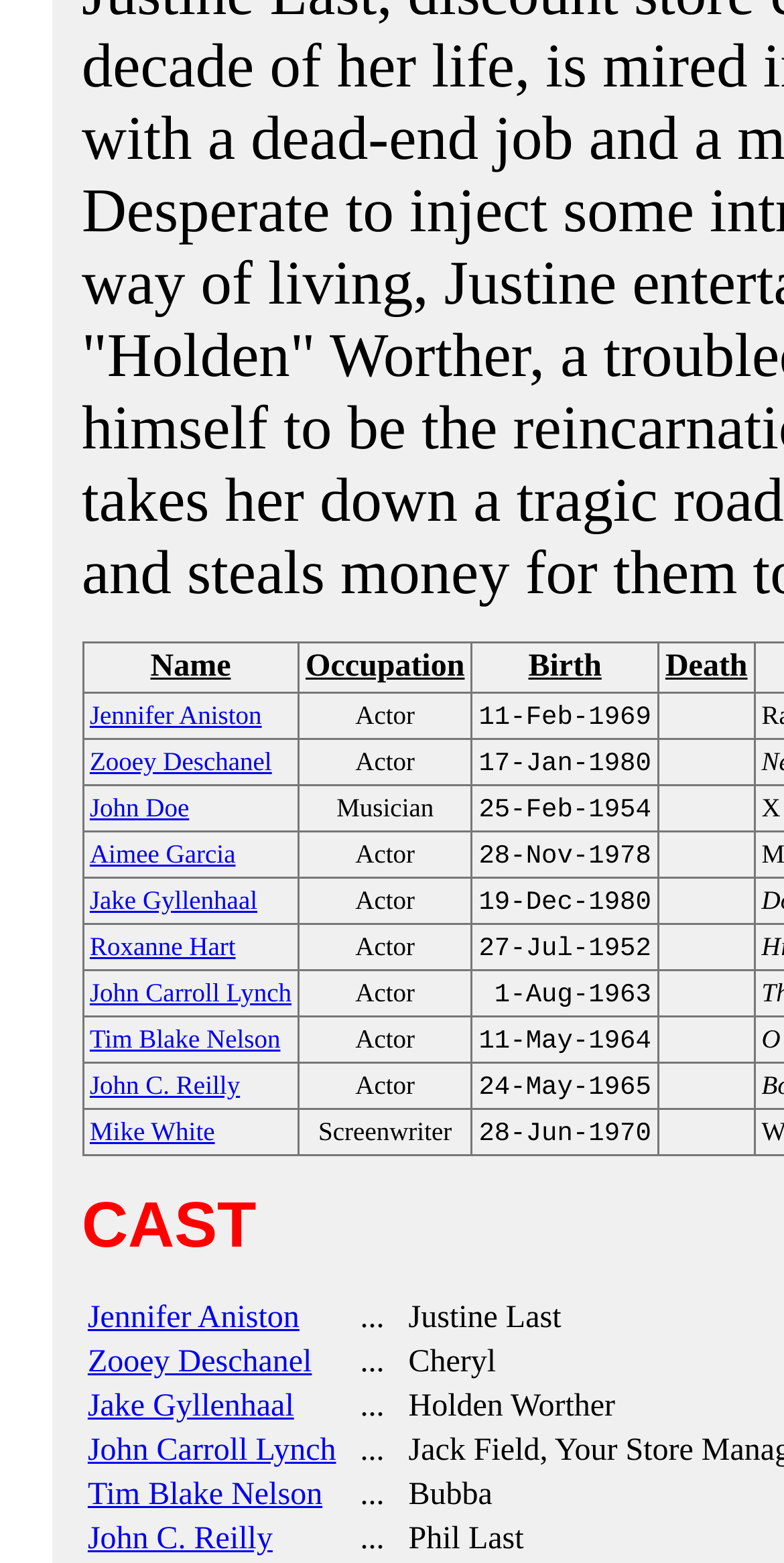Can you find the bounding box coordinates of the area I should click to execute the following instruction: "Check the birthdate of John C. Reilly"?

[0.602, 0.68, 0.84, 0.709]